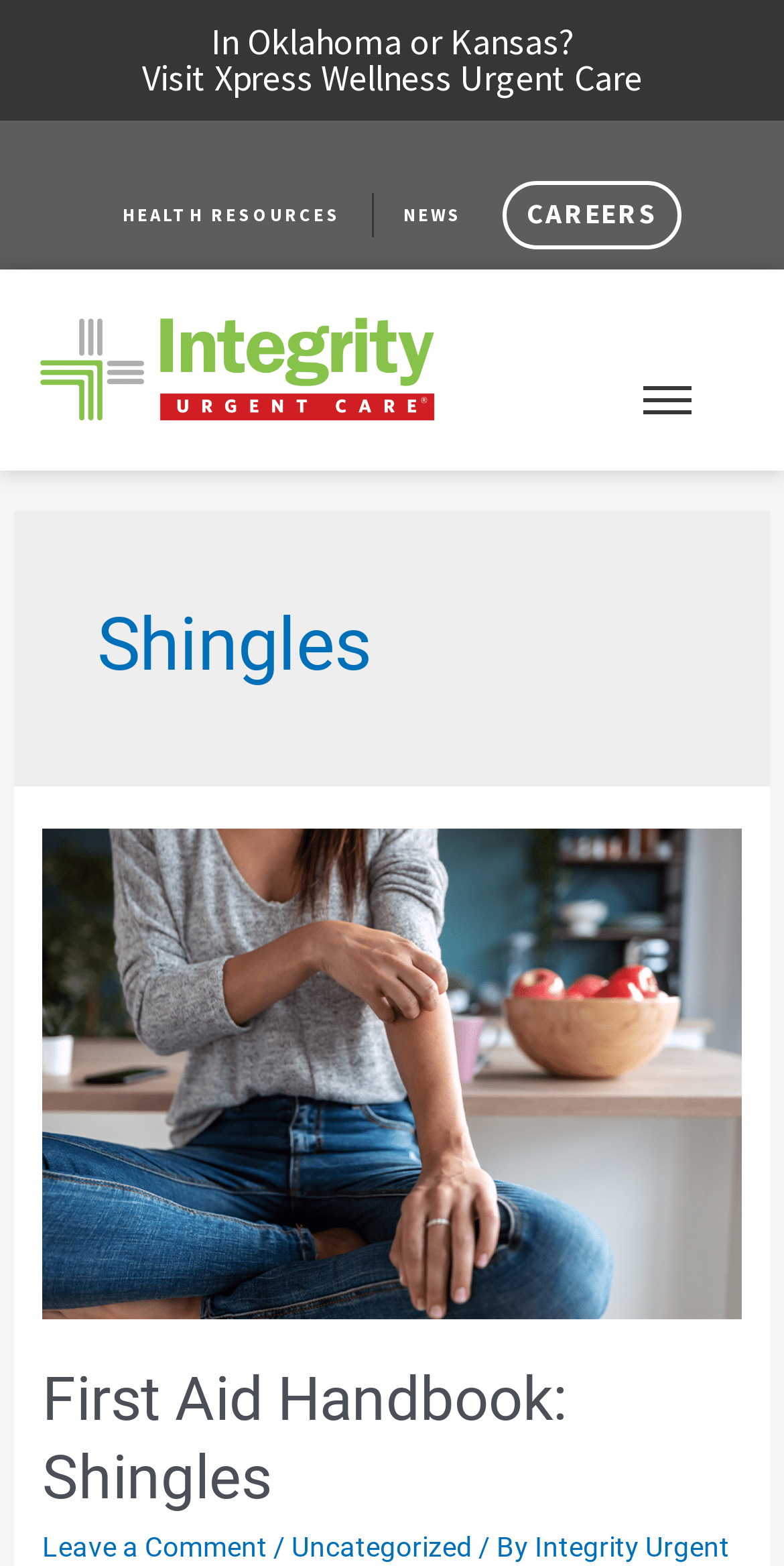Explain the webpage in detail.

The webpage is about Shingles Archives from Integrity Urgent Care. At the top, there are four links: "In Oklahoma or Kansas? Visit Xpress Wellness Urgent Care" on the left, followed by "HEALTH RESOURCES", "NEWS", and "CAREERS" on the right. 

Below these links, there is a heading "Shingles" that spans most of the width of the page. Underneath this heading, there is an image of a woman scratching shingles on her arm, which takes up most of the page width. 

To the right of the image, there is a link "A woman scratches shingles on her arm". Below the image, there is a heading "First Aid Handbook: Shingles" with a link to the same title. 

Further down, there are three links in a row: "Leave a Comment", a slash, and "Uncategorized", followed by a text "/ By". These elements are positioned at the bottom of the page.